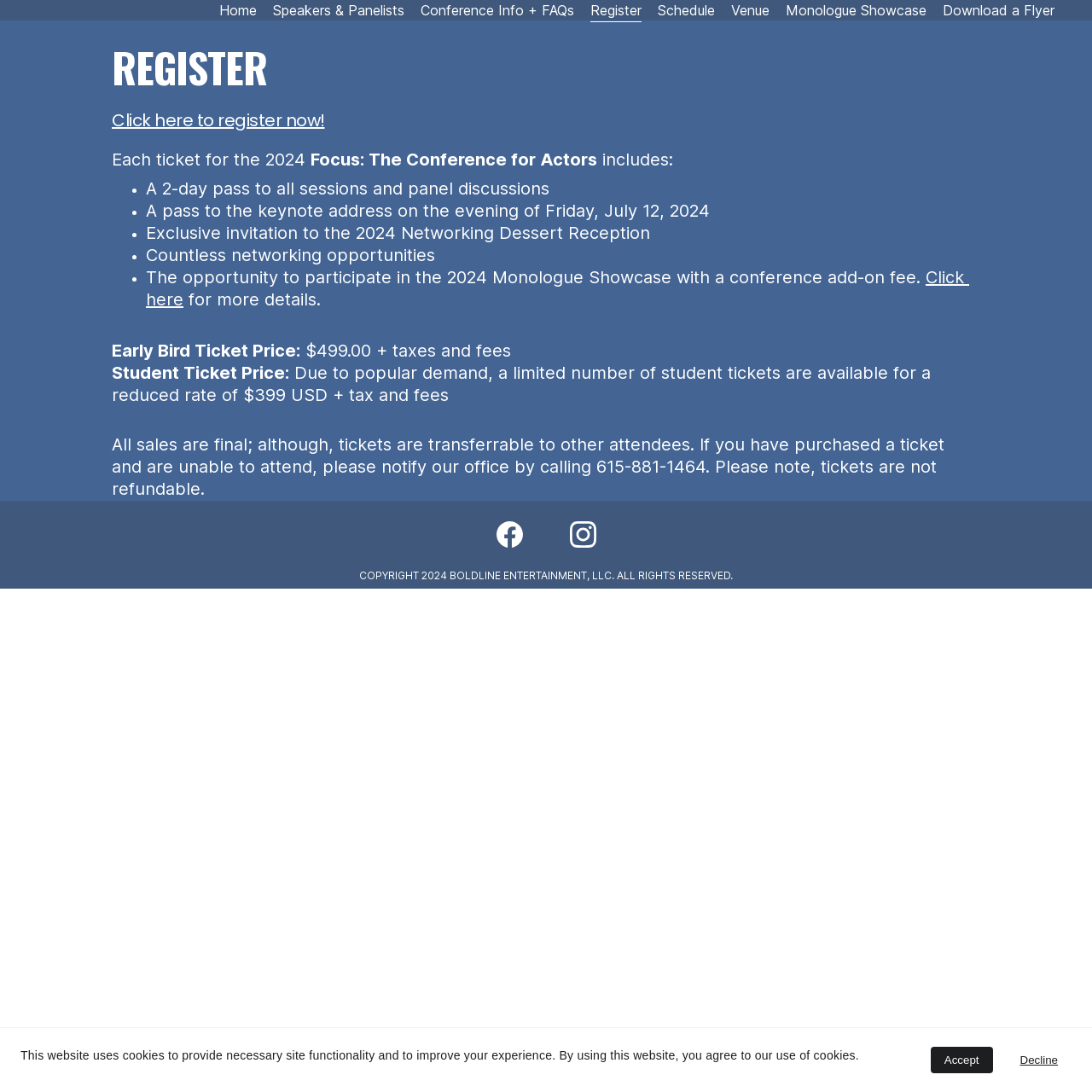Determine the main headline of the webpage and provide its text.

Click here to register now!